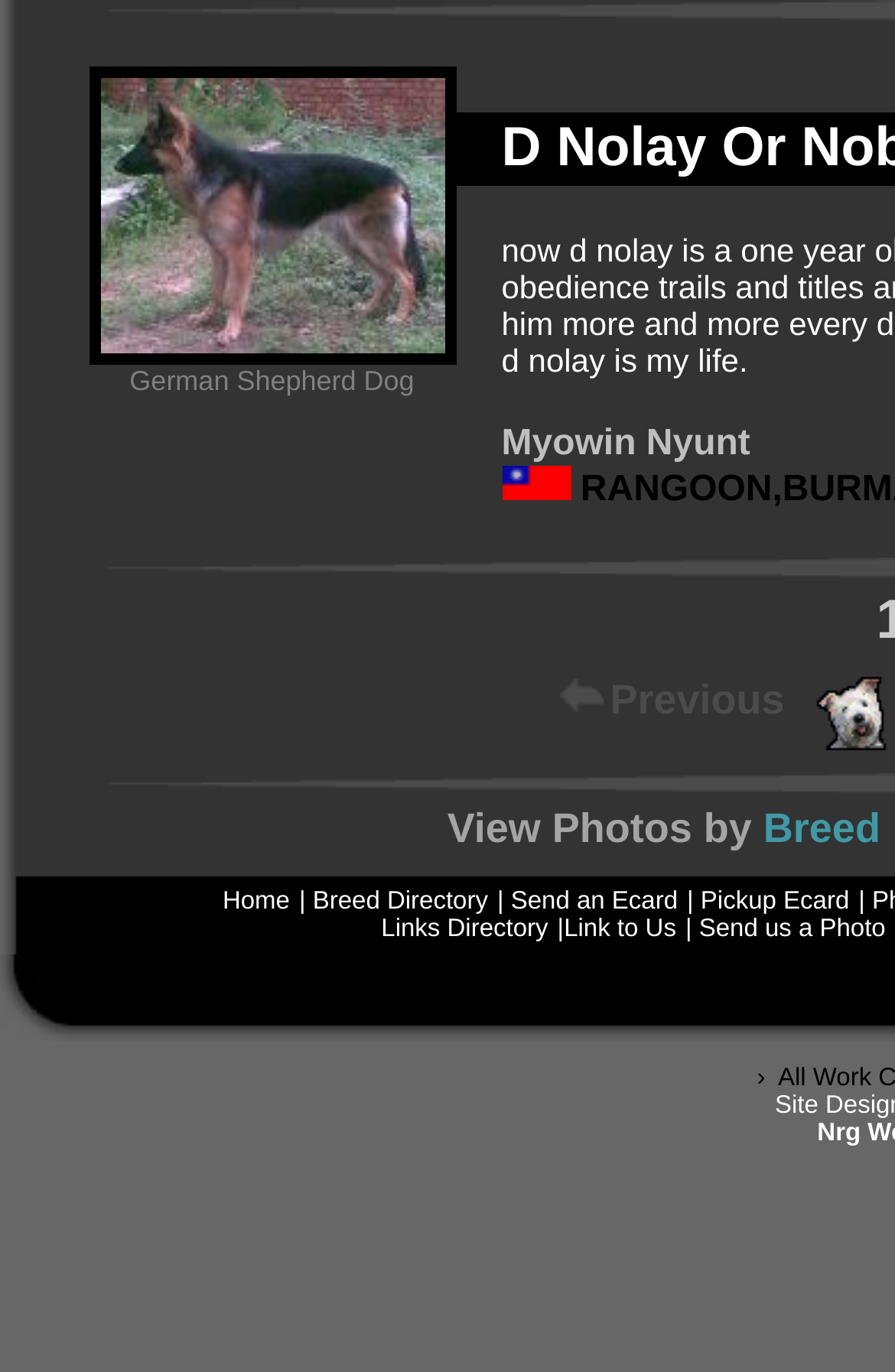Please identify the coordinates of the bounding box for the clickable region that will accomplish this instruction: "View photos by breed".

[0.853, 0.587, 0.984, 0.62]